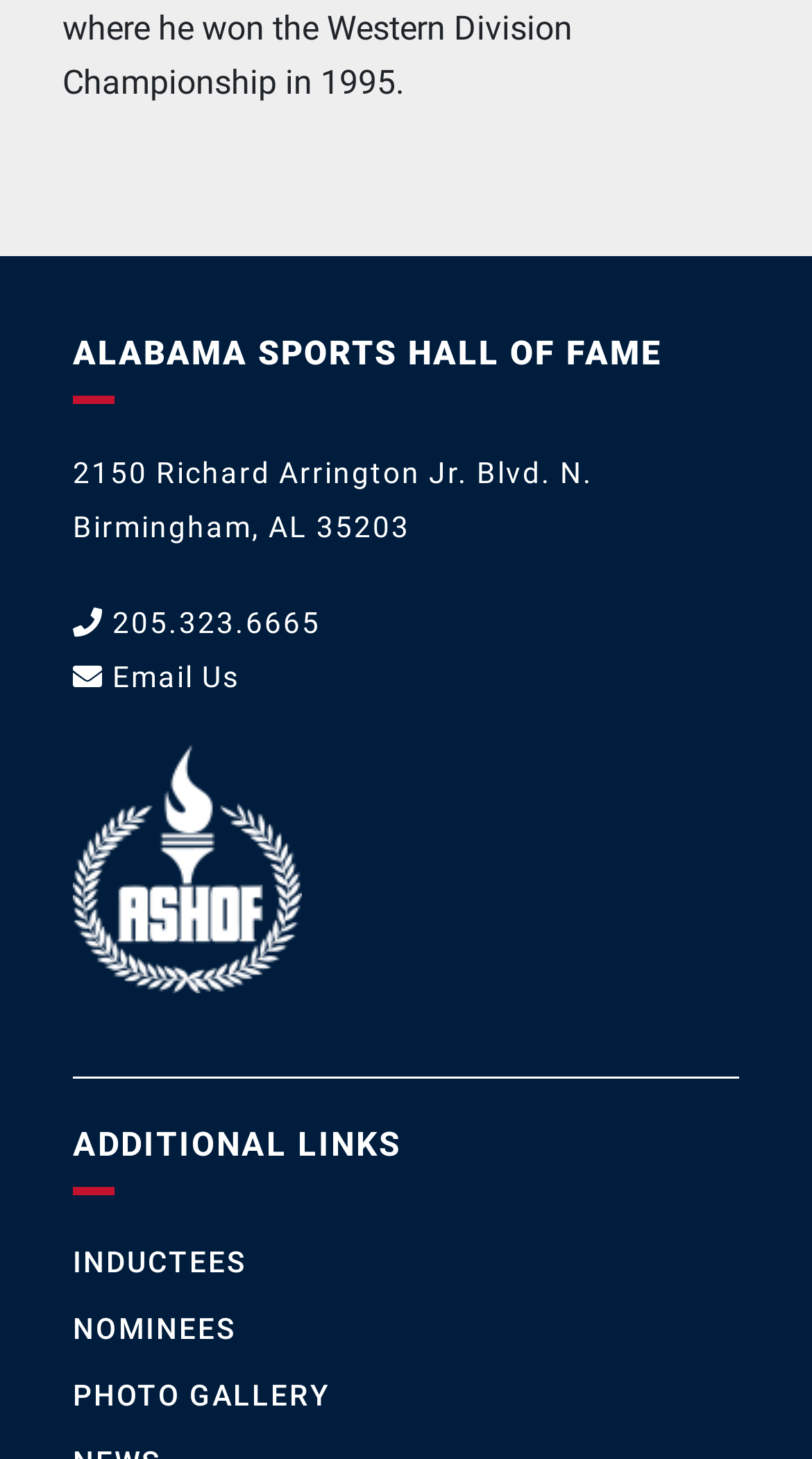Give the bounding box coordinates for the element described by: "Inductees".

[0.09, 0.848, 0.303, 0.894]